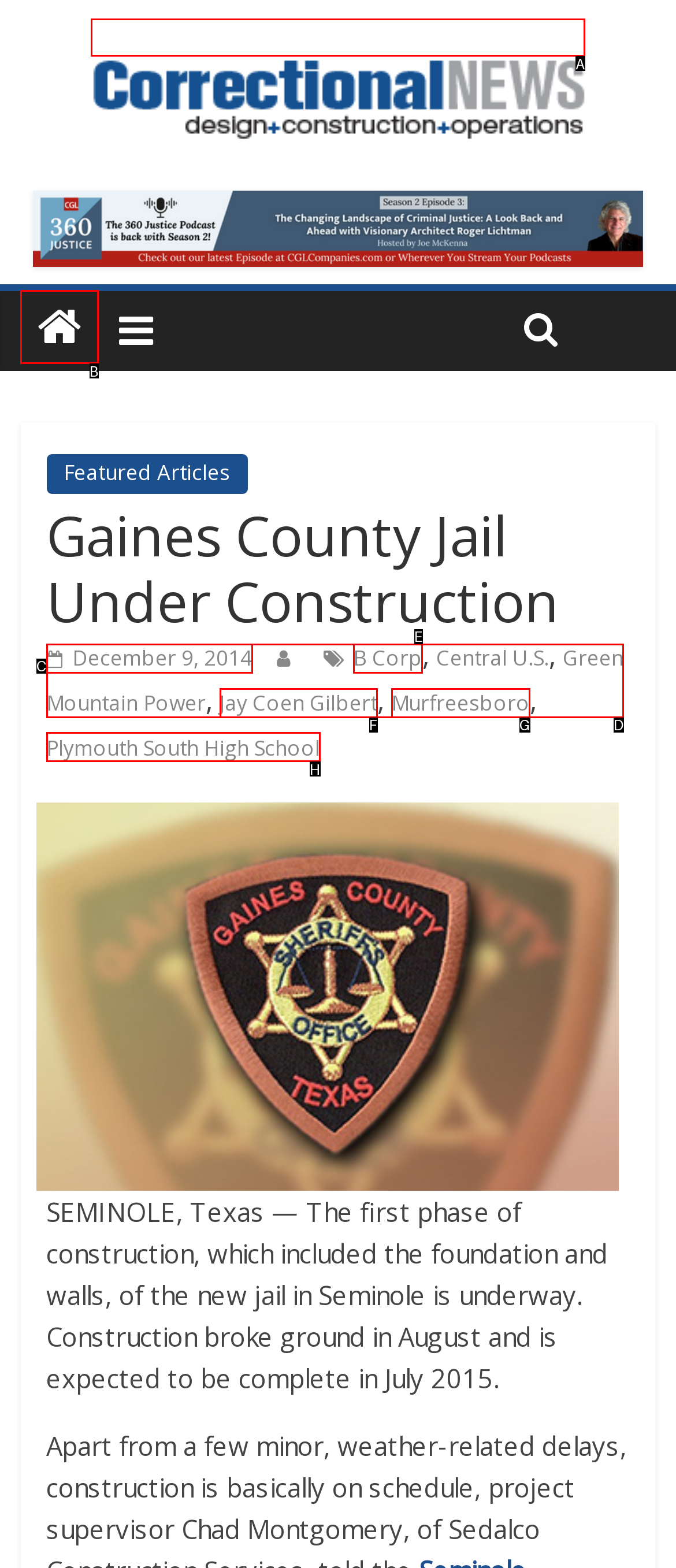Identify the HTML element to click to fulfill this task: Learn about 'Free DNS hosting'
Answer with the letter from the given choices.

None